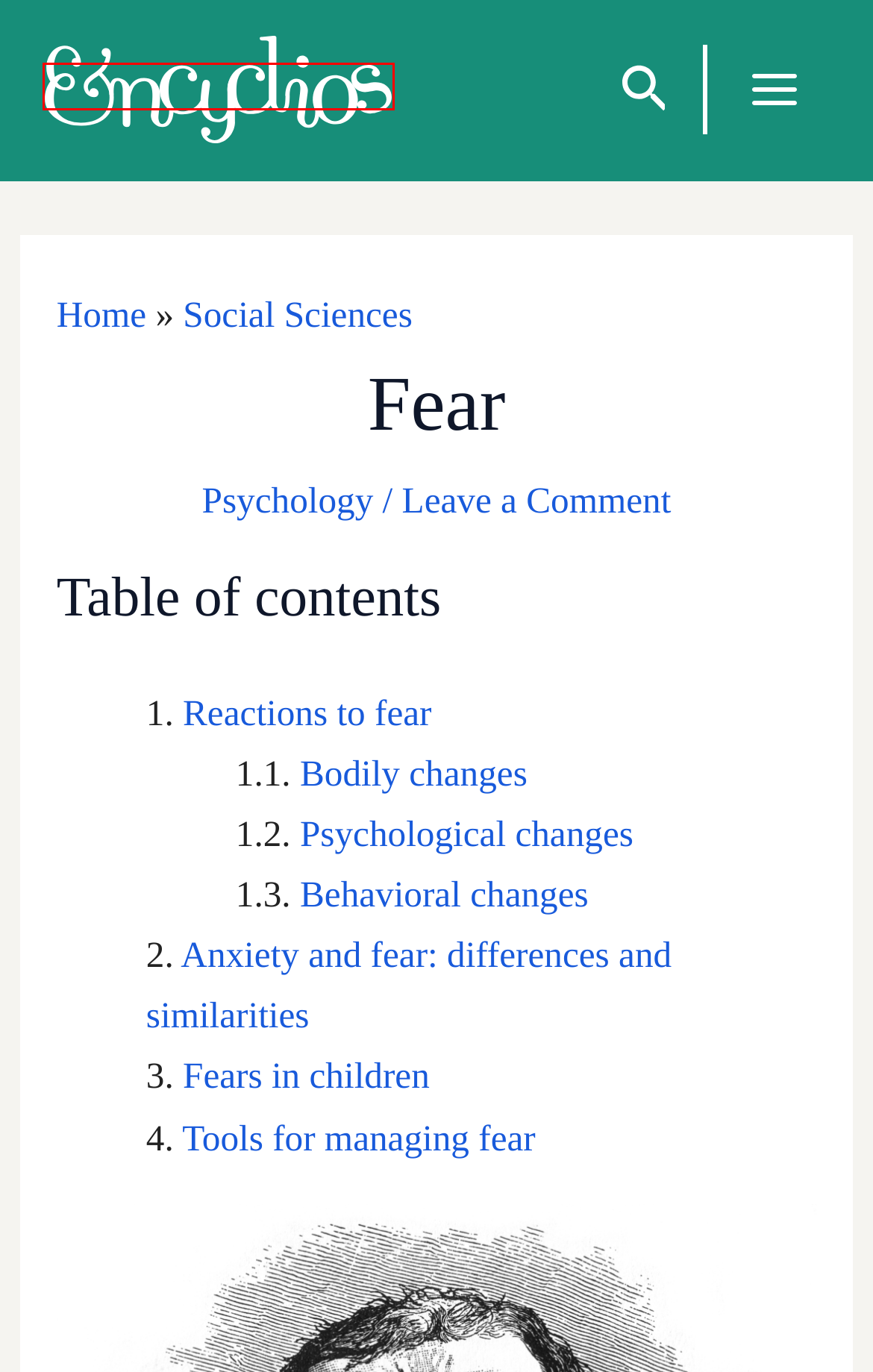Take a look at the provided webpage screenshot featuring a red bounding box around an element. Select the most appropriate webpage description for the page that loads after clicking on the element inside the red bounding box. Here are the candidates:
A. Social Sciences » Encyclios
B. Insect (insecta) » Encyclios
C. Life » Encyclios
D. Happiness » Encyclios
E. Encyclios » Universal Encyclopedia of Knowledge
F. Time definition and concepts » Encyclios
G. Freezing  » Encyclios
H. Brain » Encyclios

E